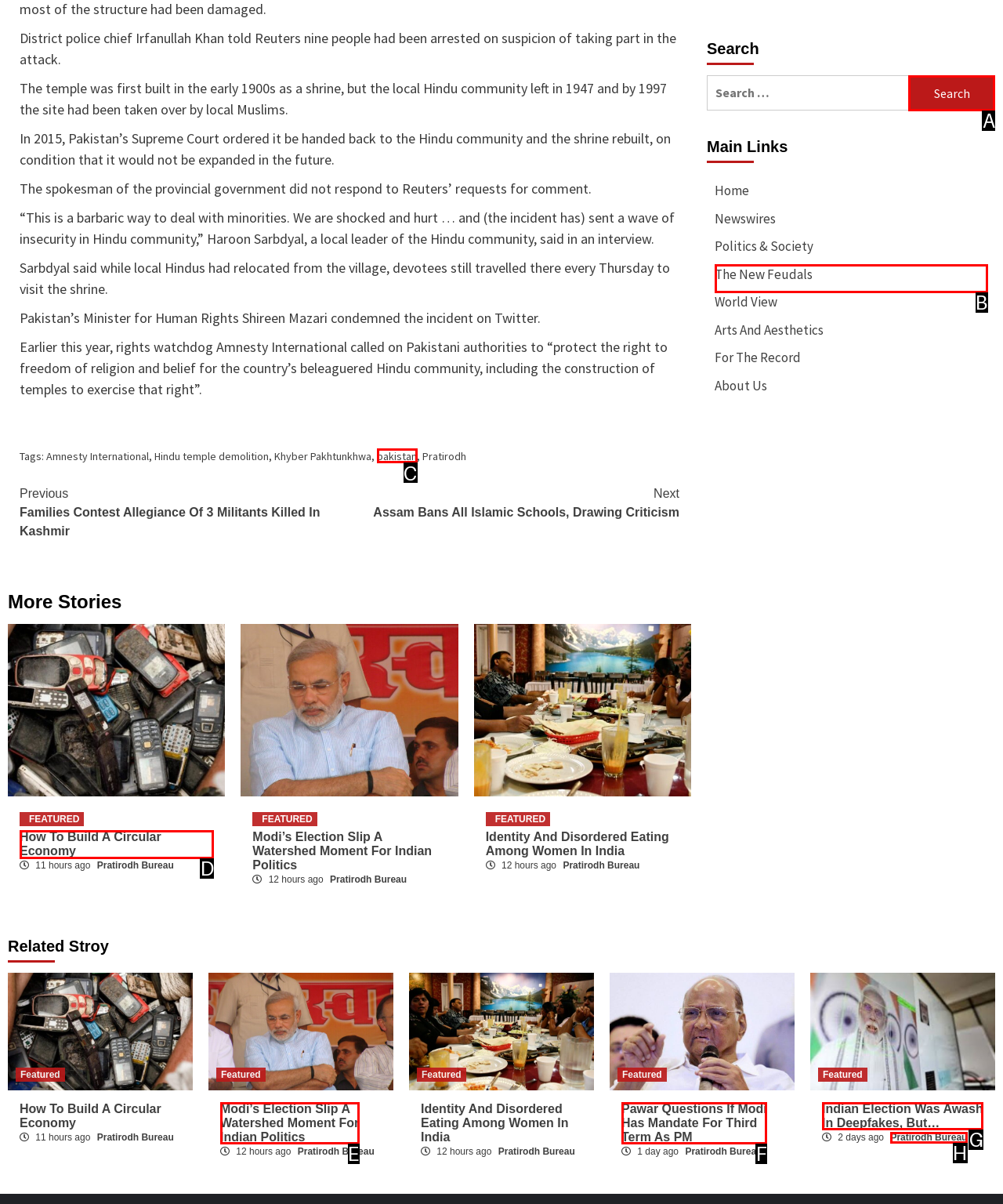From the given choices, which option should you click to complete this task: Read the article about building a circular economy? Answer with the letter of the correct option.

D